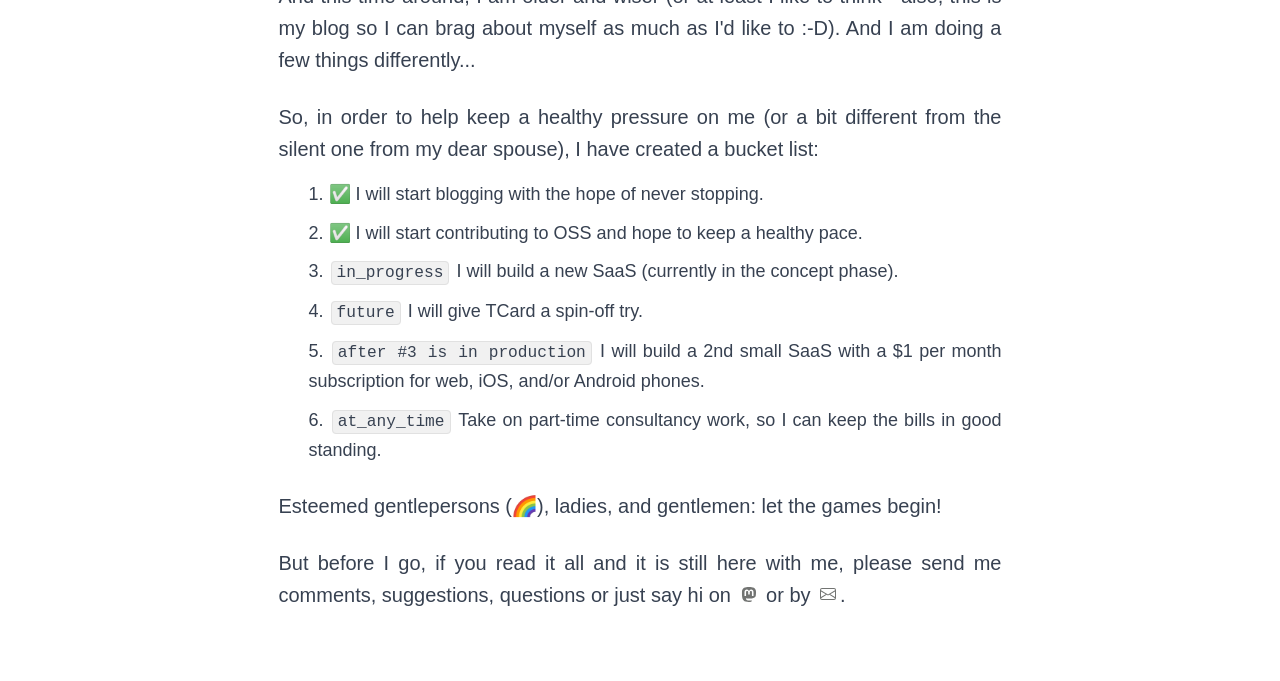Reply to the question with a single word or phrase:
What is the author's goal for blogging?

Never stopping